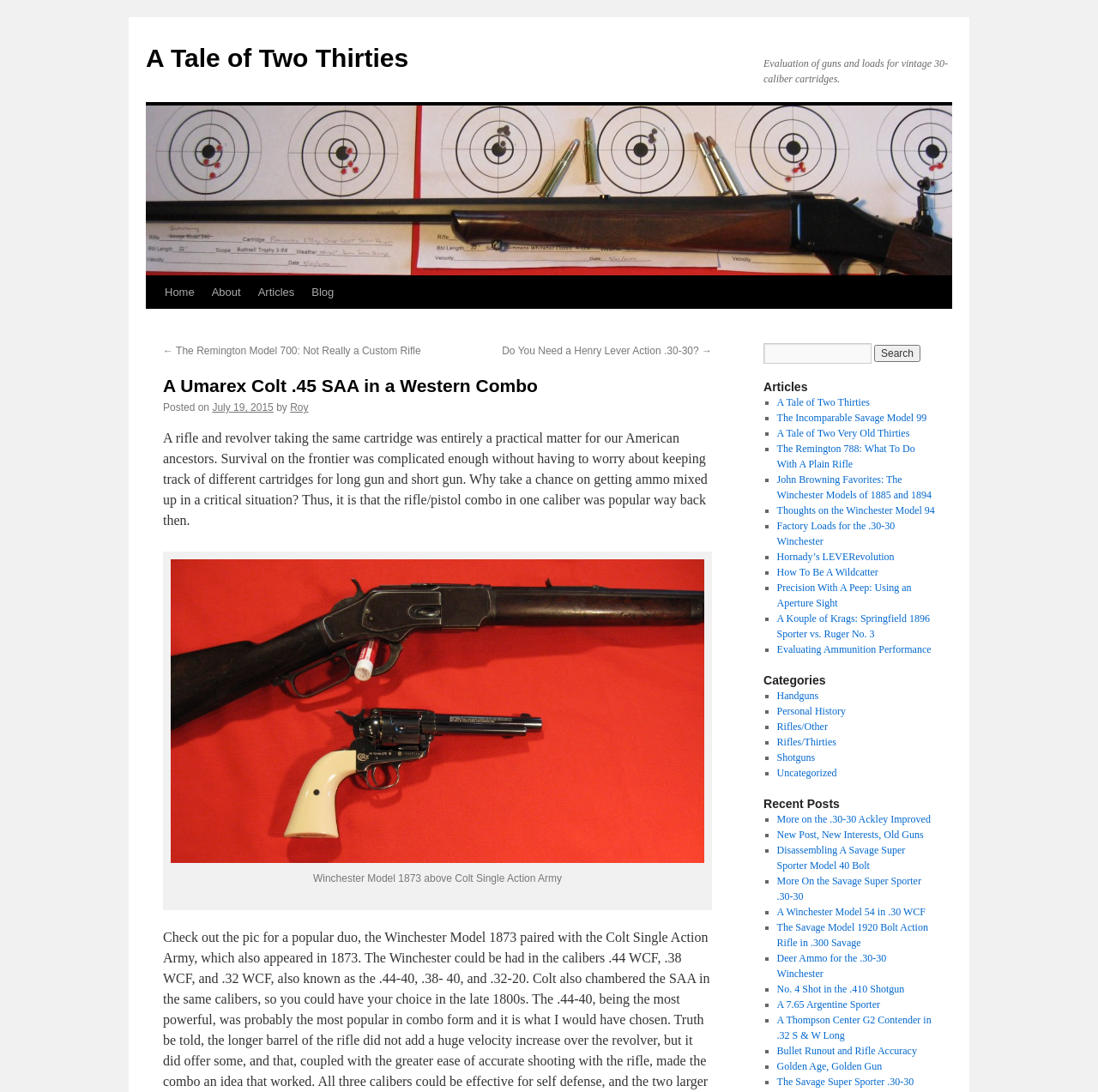Find the bounding box coordinates for the area you need to click to carry out the instruction: "Check the recent post 'More on the .30-30 Ackley Improved'". The coordinates should be four float numbers between 0 and 1, indicated as [left, top, right, bottom].

[0.707, 0.745, 0.848, 0.756]